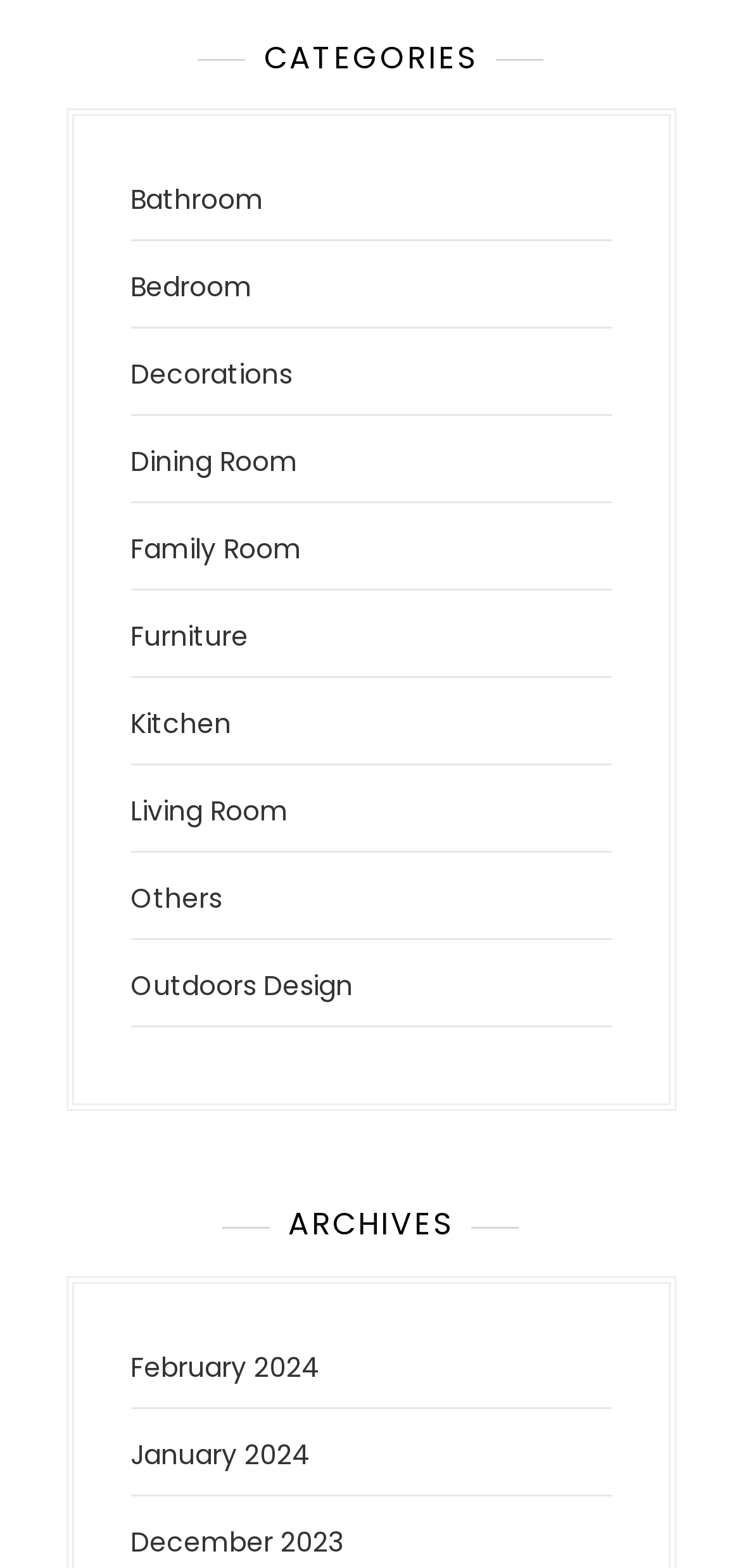Locate the bounding box coordinates of the region to be clicked to comply with the following instruction: "View archives from February 2024". The coordinates must be four float numbers between 0 and 1, in the form [left, top, right, bottom].

[0.176, 0.86, 0.432, 0.884]